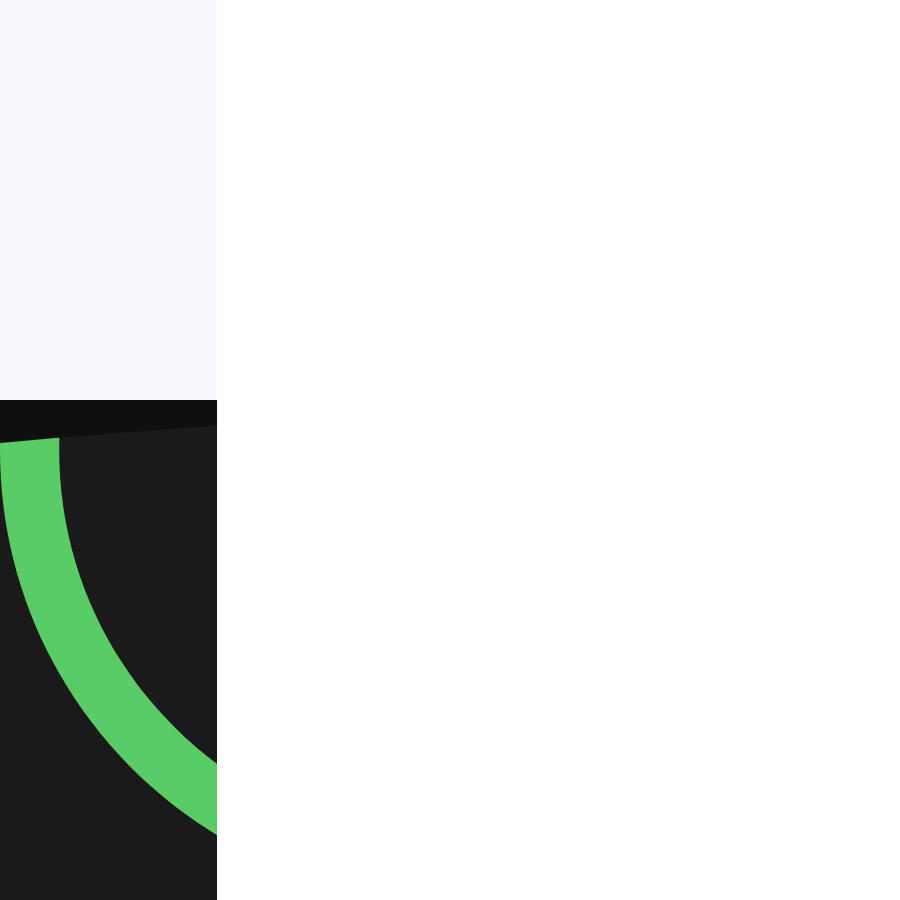What is the overall aesthetic of the design?
Use the image to give a comprehensive and detailed response to the question.

The caption states that the overall aesthetic is 'clean and contemporary', suggesting that the design is modern, sleek, and efficient, which would appeal to users who appreciate simplicity and ease of use.